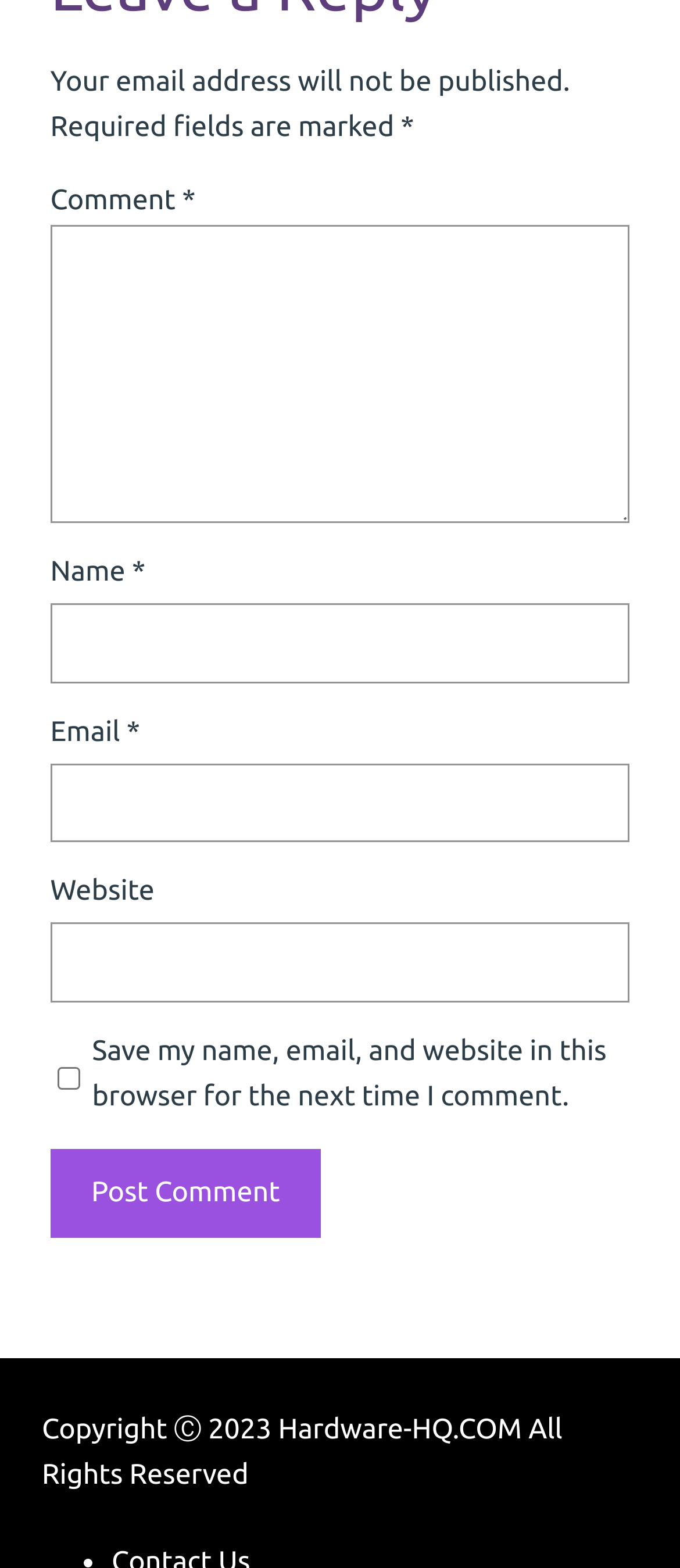How many required fields are there?
Deliver a detailed and extensive answer to the question.

There are three required fields marked with an asterisk (*) symbol: 'Comment', 'Name', and 'Email'. These fields are indicated as required by the presence of the asterisk symbol next to their labels.